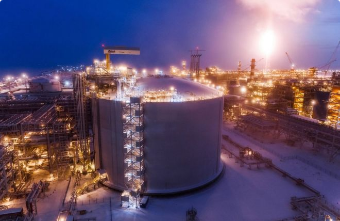Refer to the image and provide a thorough answer to this question:
Where is the facility likely located?

The caption suggests that the facility is situated in a remote, possibly Arctic location, which is inferred from the description of the environment as 'harsh' and the mention of projects like the 'Eilbeck Cranes inside the Arctic Circle'.